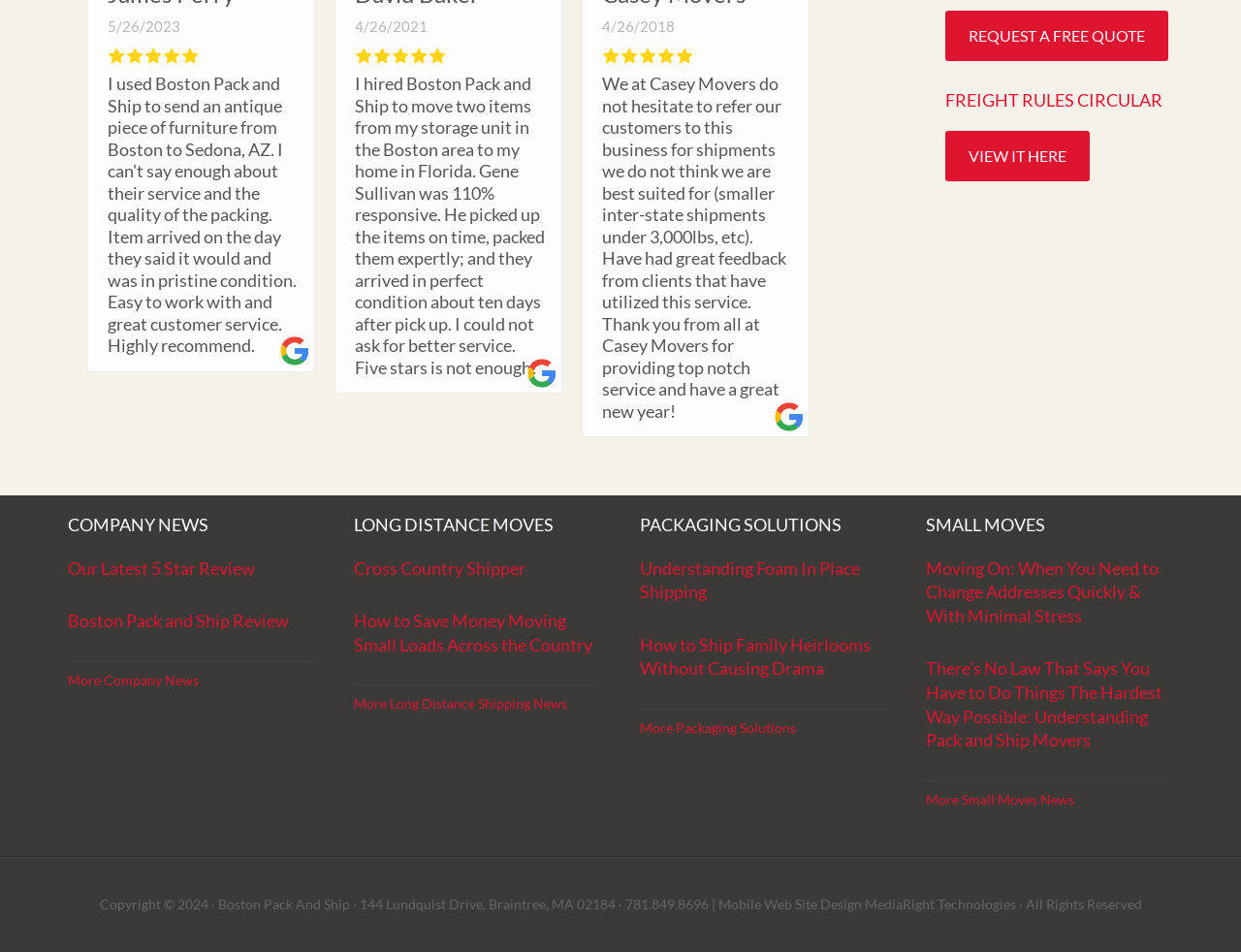Reply to the question with a single word or phrase:
What is the topic of the article 'How to Save Money Moving Small Loads Across the Country'?

Moving small loads